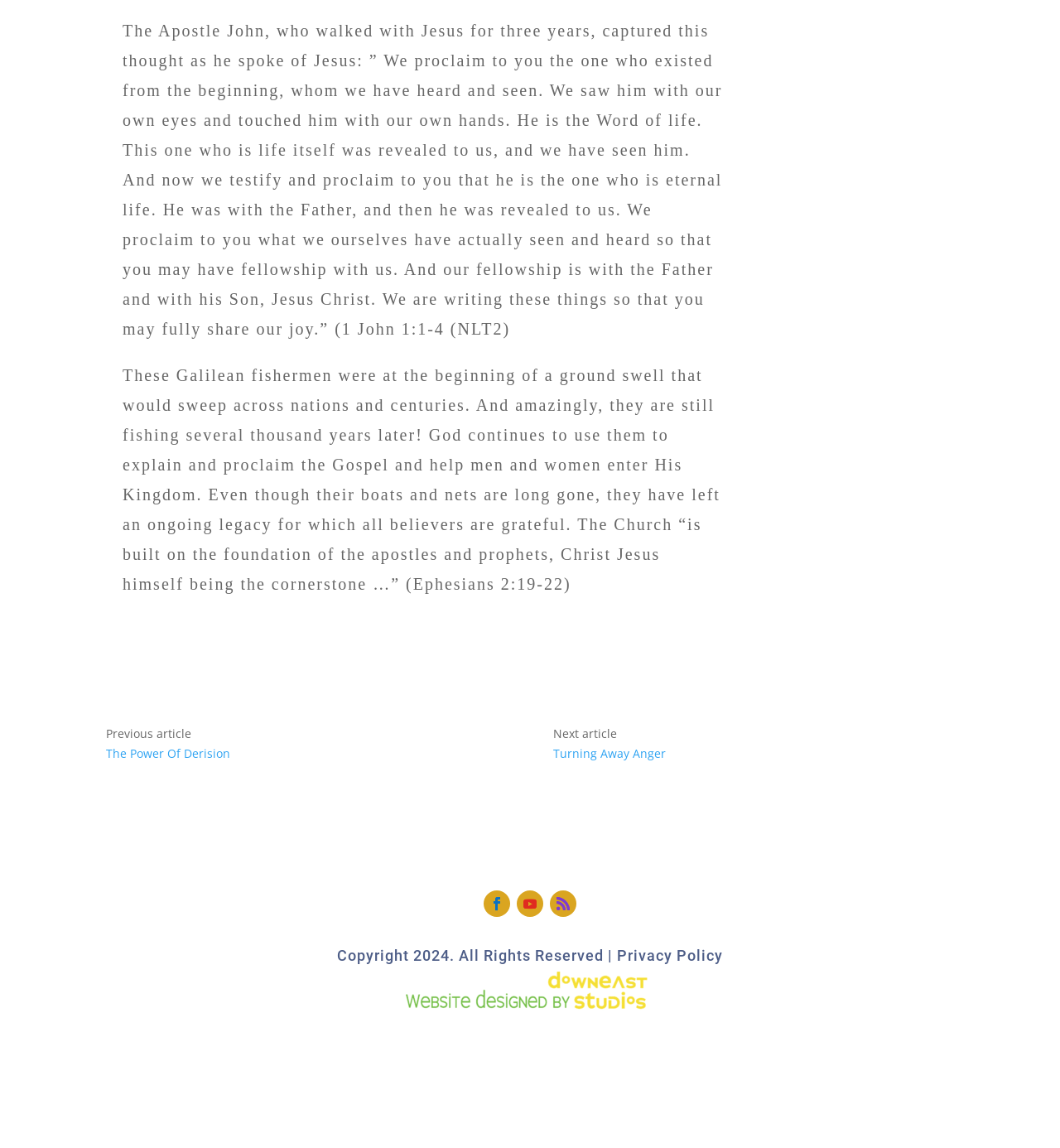Determine the bounding box coordinates of the clickable region to follow the instruction: "Read next article".

[0.522, 0.632, 0.582, 0.646]